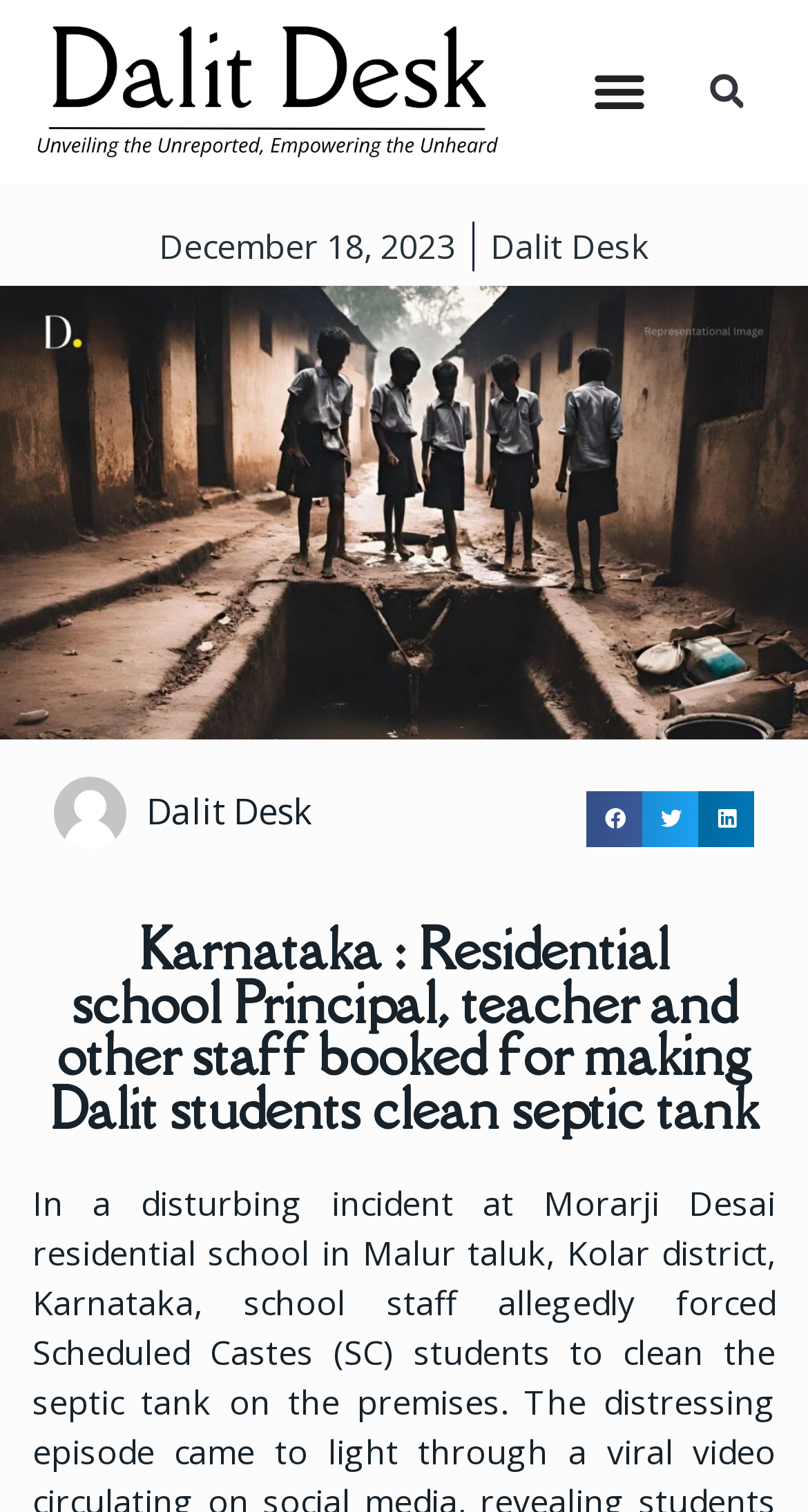What is the topic of the article?
Could you answer the question with a detailed and thorough explanation?

I found the topic of the article by looking at the heading element with the text 'Karnataka : Residential school Principal, teacher and other staff booked for making Dalit students clean septic tank' which is located at the top of the webpage.